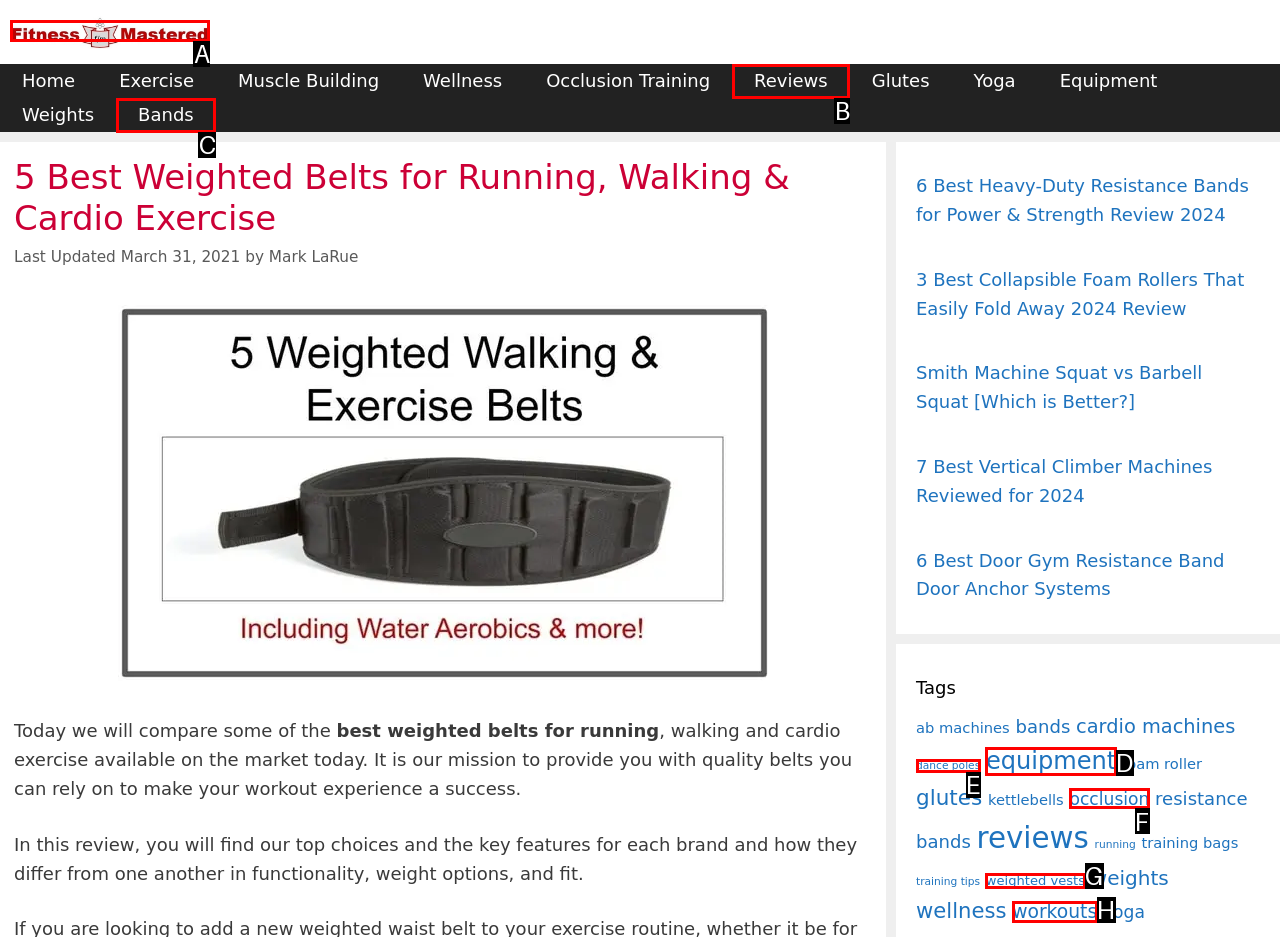Determine the letter of the UI element I should click on to complete the task: Visit the 'Fitness Mastered' website from the provided choices in the screenshot.

A